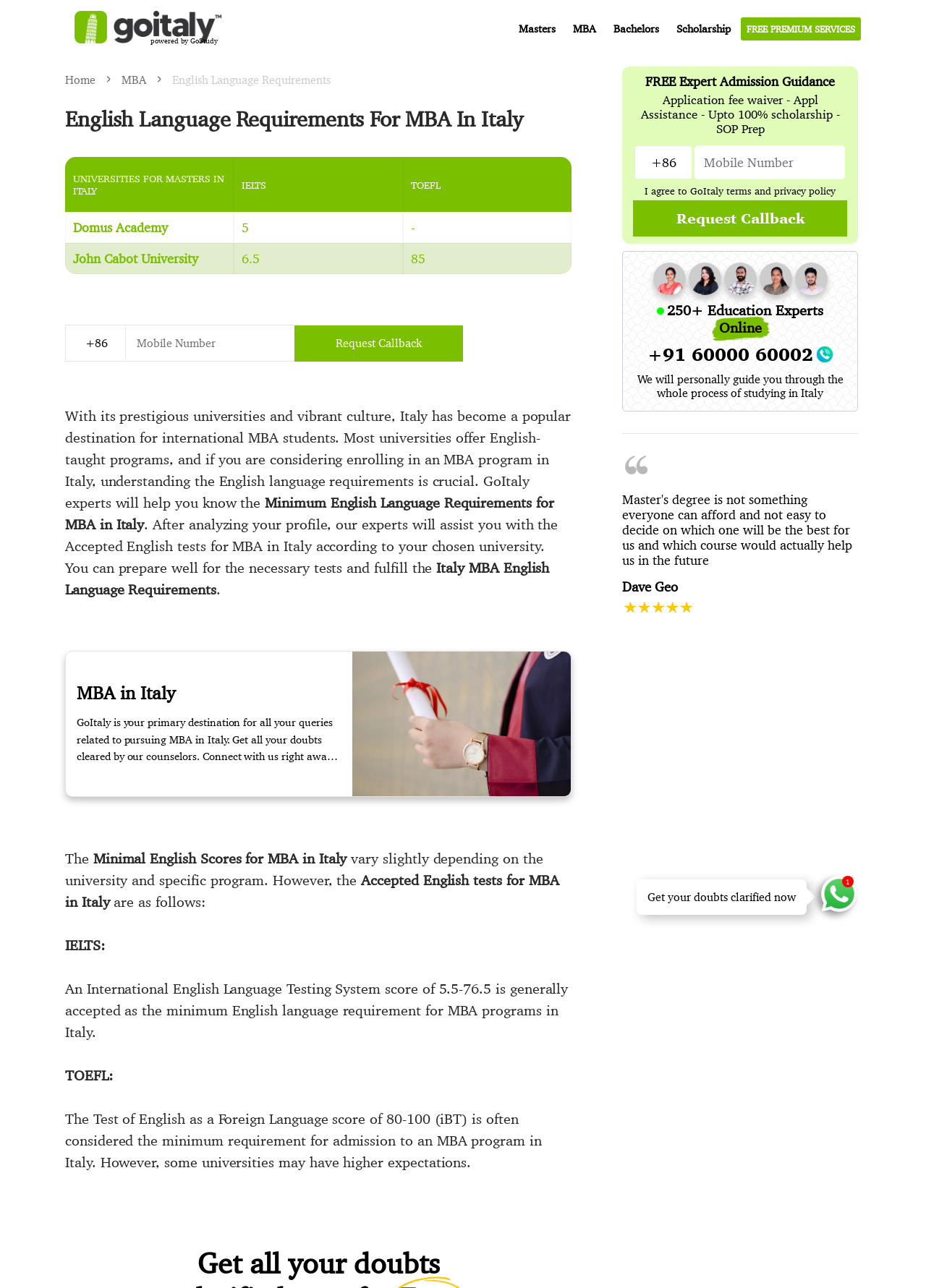What is the bounding box coordinate of the 'Request Callback' button?
Refer to the image and respond with a one-word or short-phrase answer.

[0.318, 0.252, 0.5, 0.28]